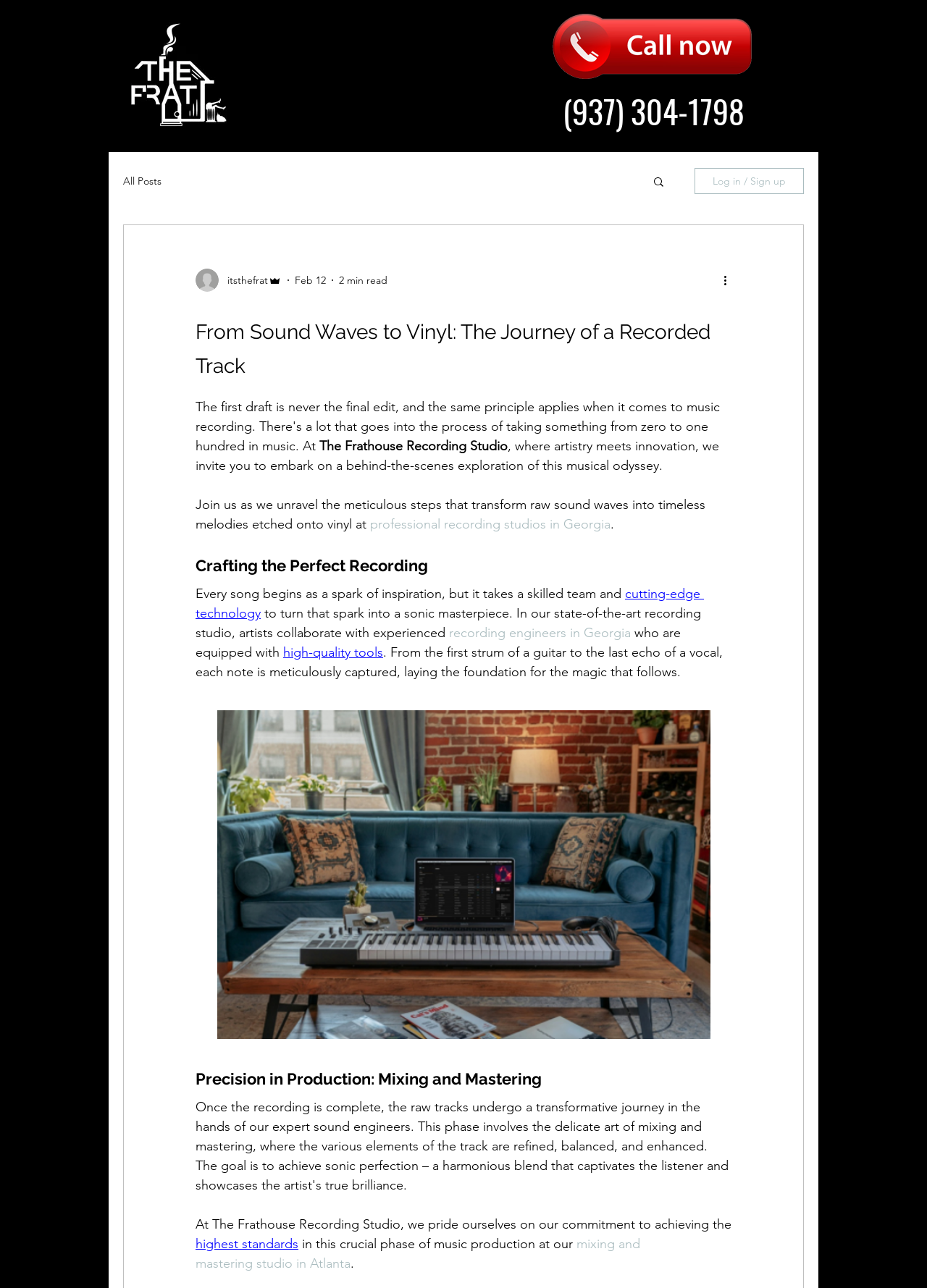What is the location of the recording studio?
Using the image as a reference, answer the question in detail.

I found the answer by analyzing the link element with the text 'professional recording studios in Georgia', which suggests that the recording studio is located in Georgia.